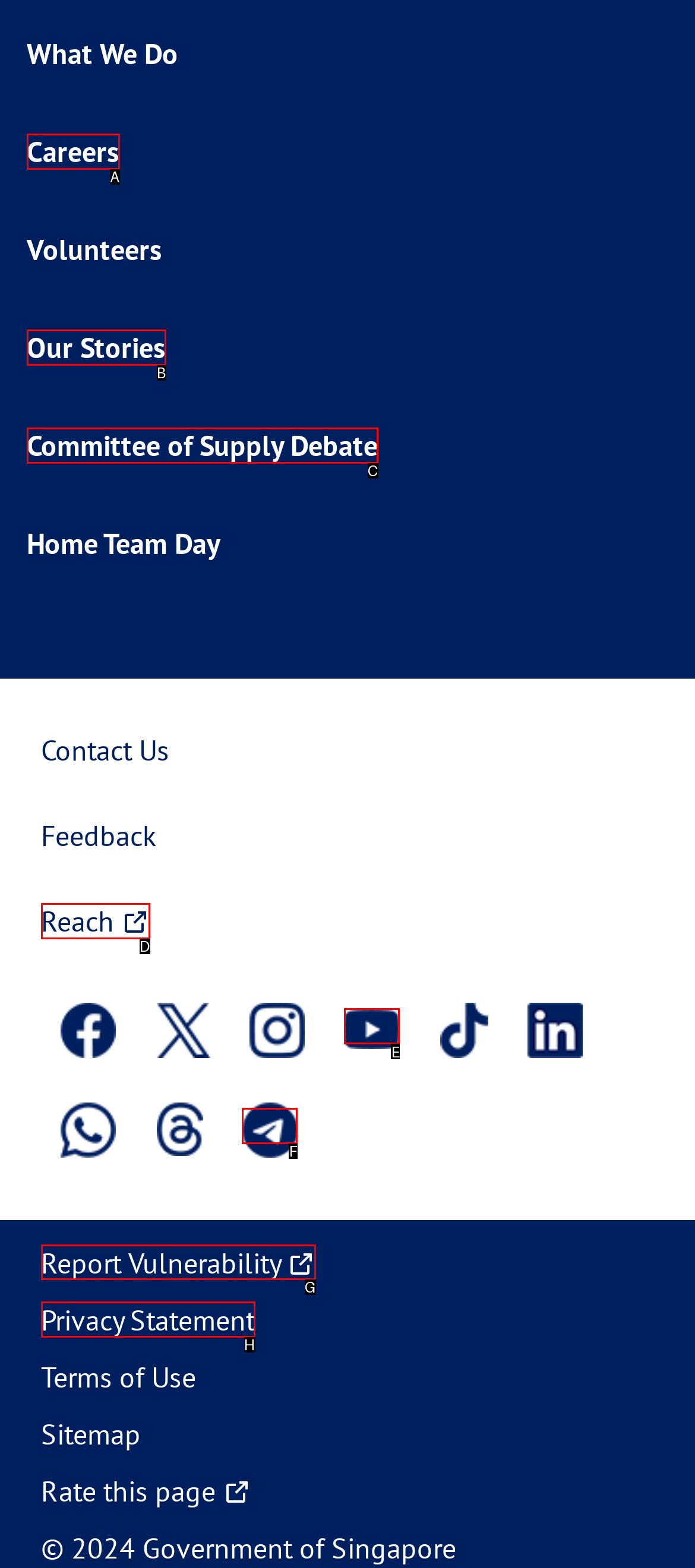Which UI element should be clicked to perform the following task: Report Vulnerability? Answer with the corresponding letter from the choices.

G